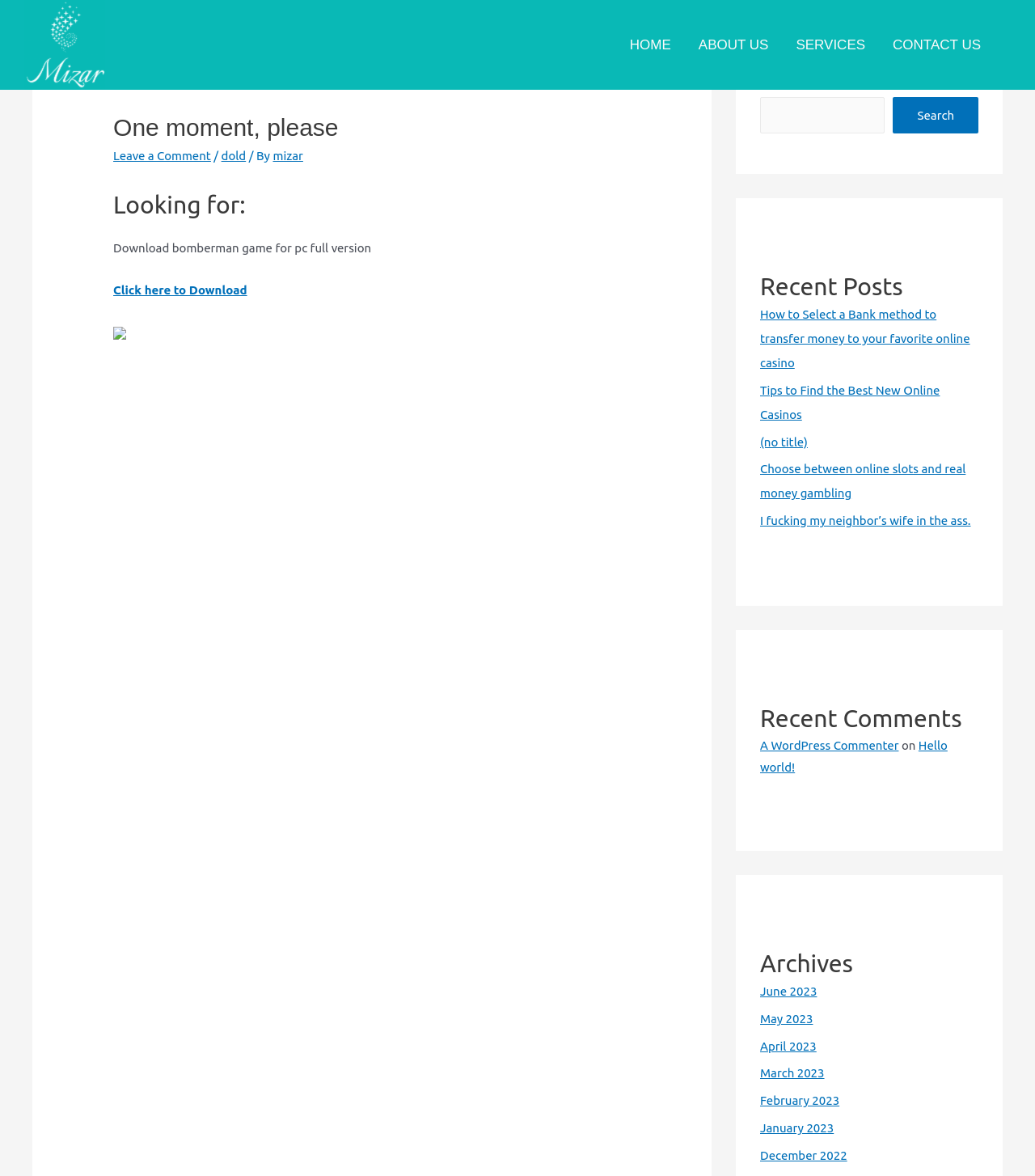Analyze the image and answer the question with as much detail as possible: 
What is the title of the first recent post?

The recent posts section is located in the middle of the webpage, and the first post is titled 'How to Select a Bank method to transfer money to your favorite online casino'. This title is a link element that likely leads to the full post.